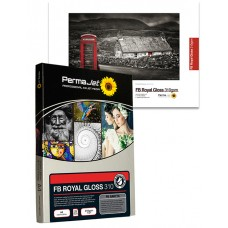Explain in detail what you see in the image.

The image showcases the PermaJet FB Royal Gloss 310 paper packaging alongside a printed sample photo. The packaging prominently displays the brand name "PermaJet" and features a striking sunflower logo that emphasizes quality. The paper is designed specifically for fine art printing, and the box describes its unique attributes such as being acid-free and having a luxurious glossy finish, ideal for achieving vibrant colors and deep blacks. 

In the background, the sample print highlights the glossy finish of the paper, showcasing a picturesque scene including a classic red telephone box and a serene landscape, illustrating the paper’s capability to enhance photographic details and color depth. This combination reflects the product's strong emphasis on both artistic integrity and high-performance printing, tailored for photographers and artists seeking professional-grade results.